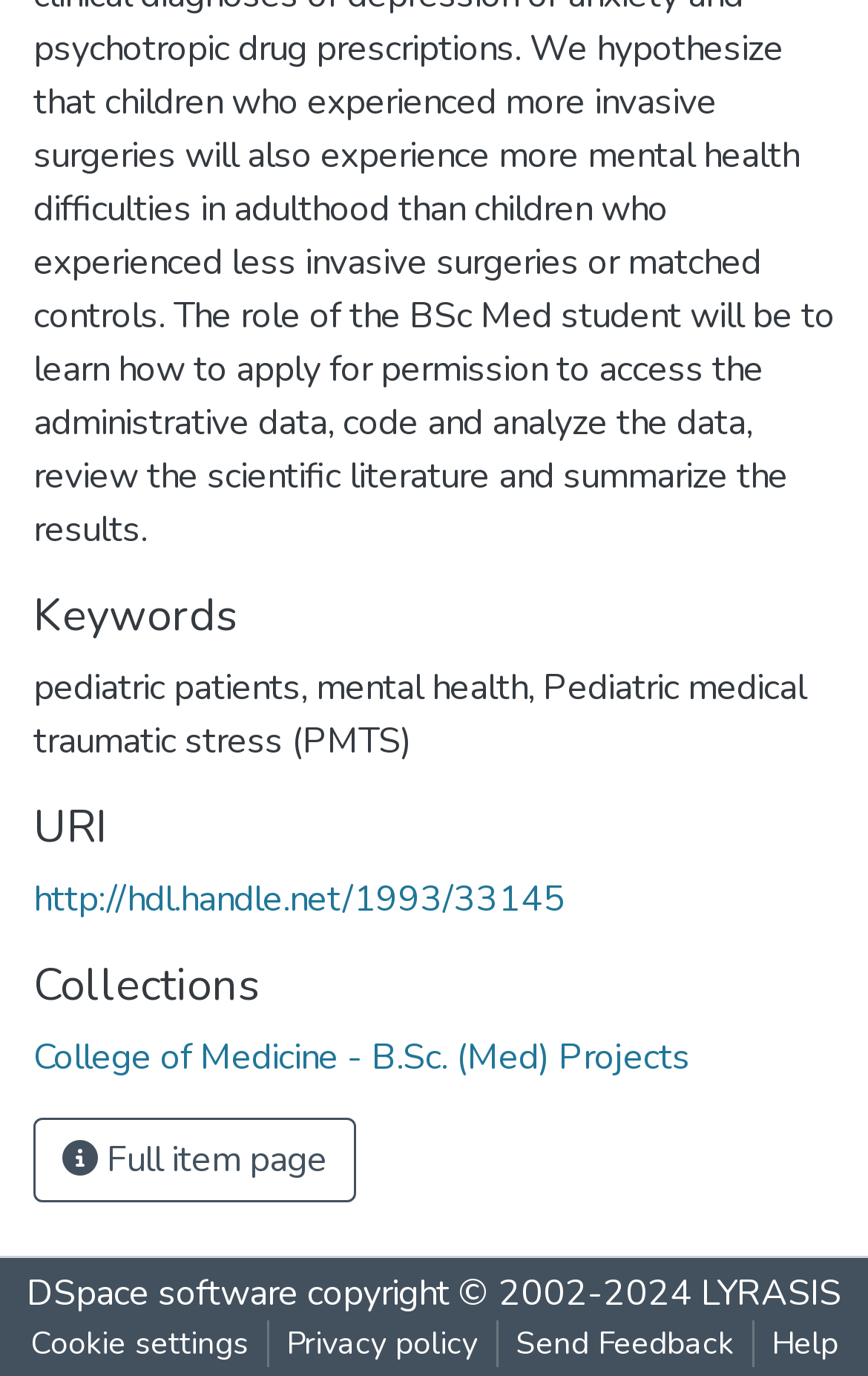Could you locate the bounding box coordinates for the section that should be clicked to accomplish this task: "Send feedback".

[0.573, 0.959, 0.865, 0.993]